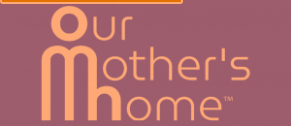Provide a thorough description of the contents of the image.

The image features the logo of "Our Mother's Home," presented in a modern and inviting design. The logo incorporates a warm color palette that emphasizes shades of orange against a muted background, conveying a sense of care and community. The stylized text creatively integrates visual elements that reflect the organization's commitment to supporting young mothers and empowering women. The tagline or trademark symbol adjacent to the logo reinforces the brand identity, highlighting the organization's mission and values. This logo symbolizes a safe haven and a nurturing environment for those in need.